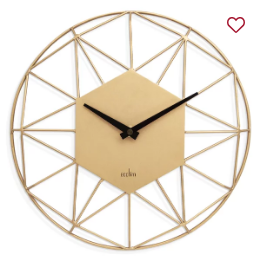Based on the image, please respond to the question with as much detail as possible:
What is the color of the metal rods?

According to the caption, the intricate framework of the clock consists of slender, gold-toned metal rods arranged in a captivating radiating pattern, which adds to its contemporary appeal.